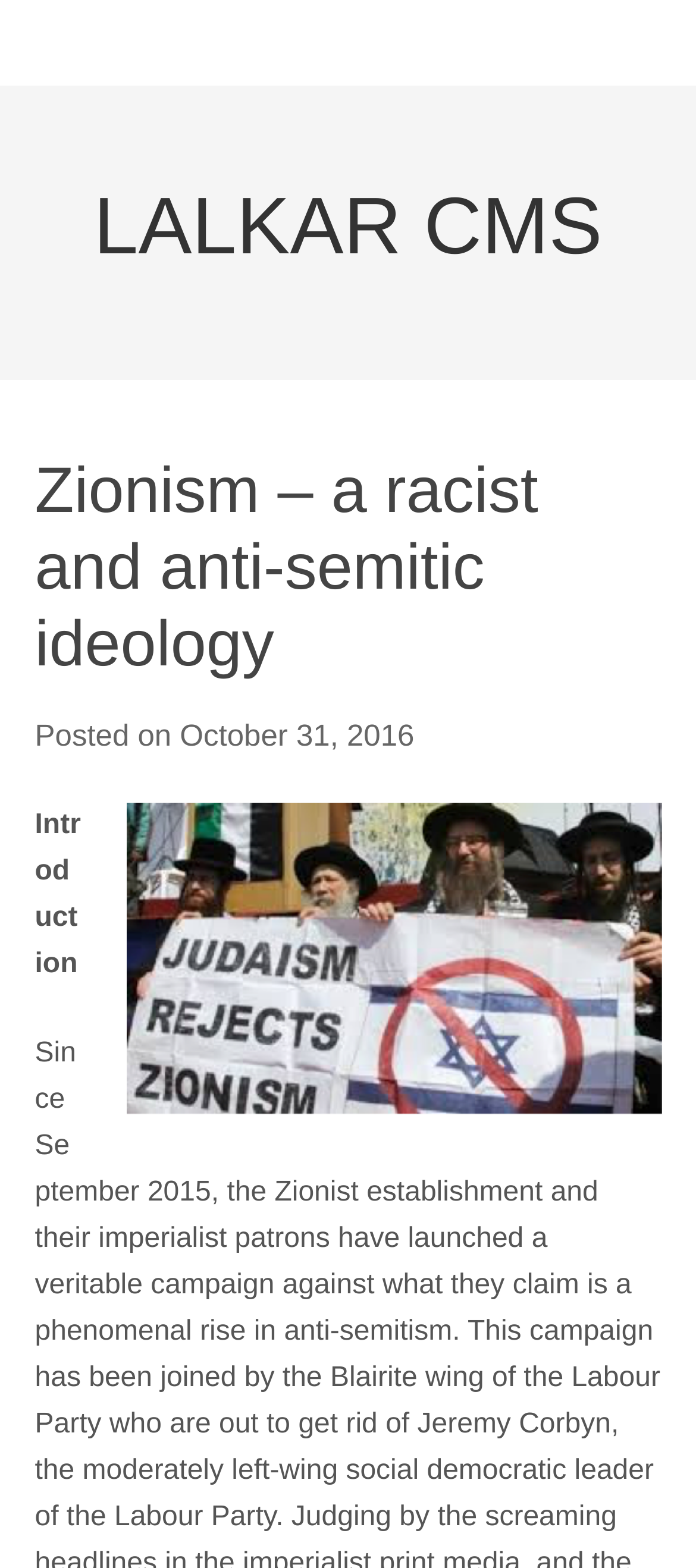What is the title of the introduction section?
Relying on the image, give a concise answer in one word or a brief phrase.

Introduction